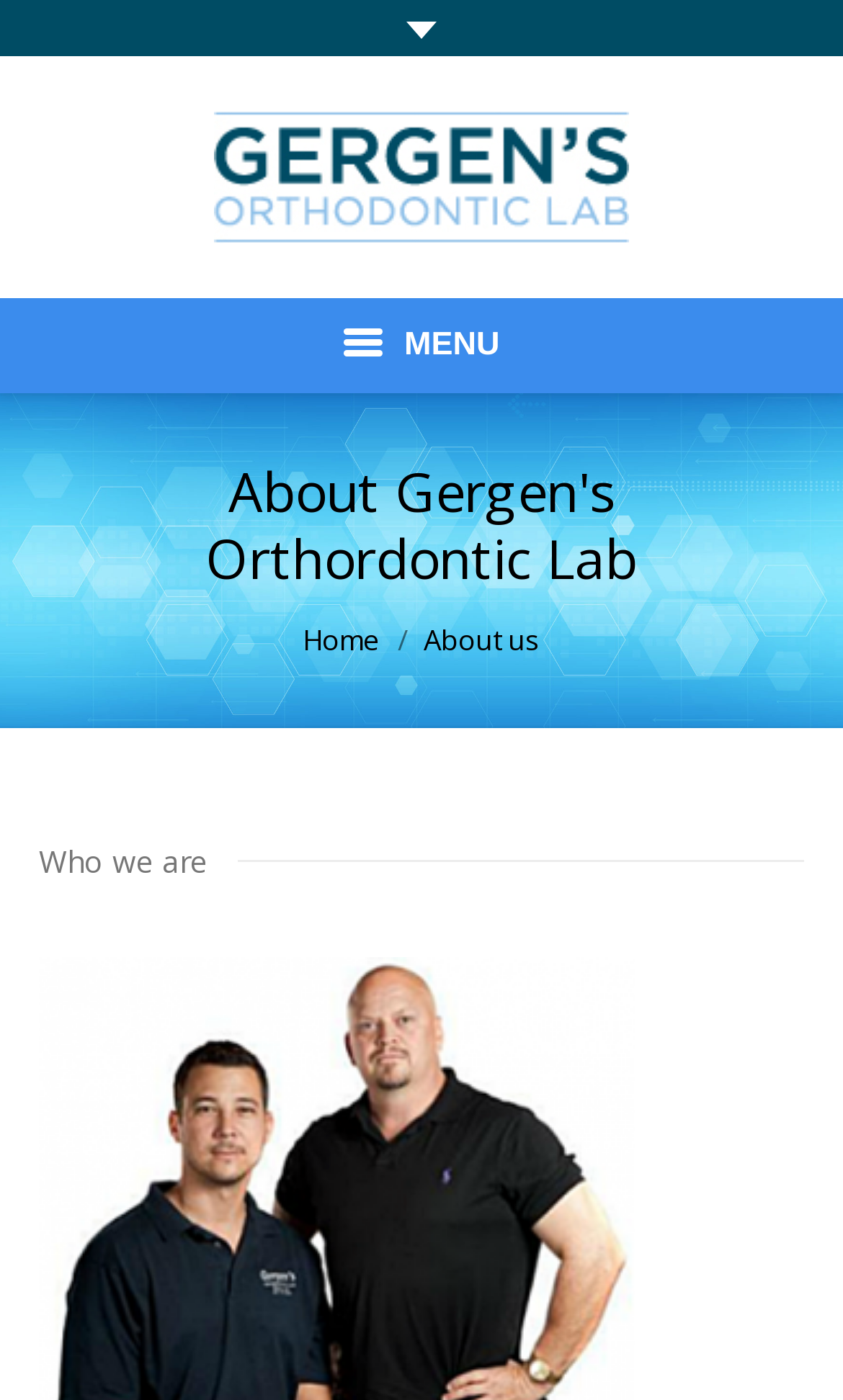Pinpoint the bounding box coordinates of the element to be clicked to execute the instruction: "Learn about 3D Printing".

[0.051, 0.435, 0.949, 0.503]